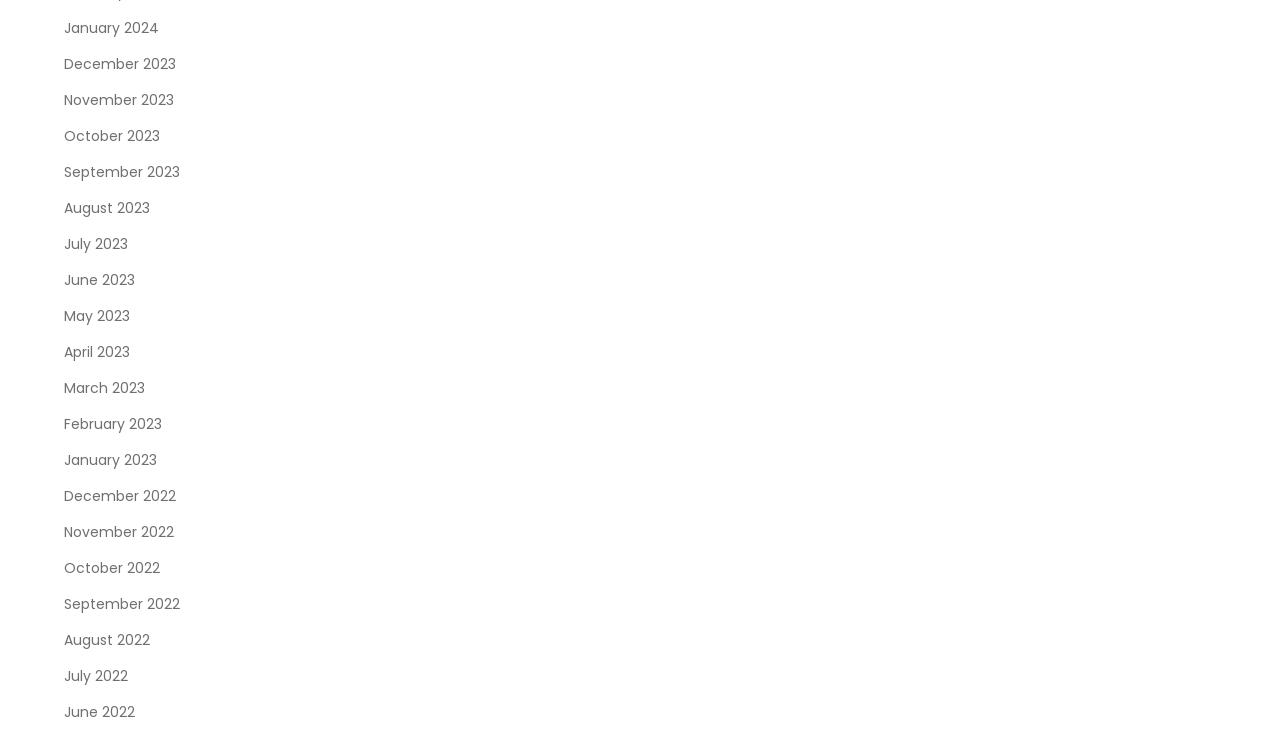Please provide a one-word or short phrase answer to the question:
What is the latest month available?

January 2024